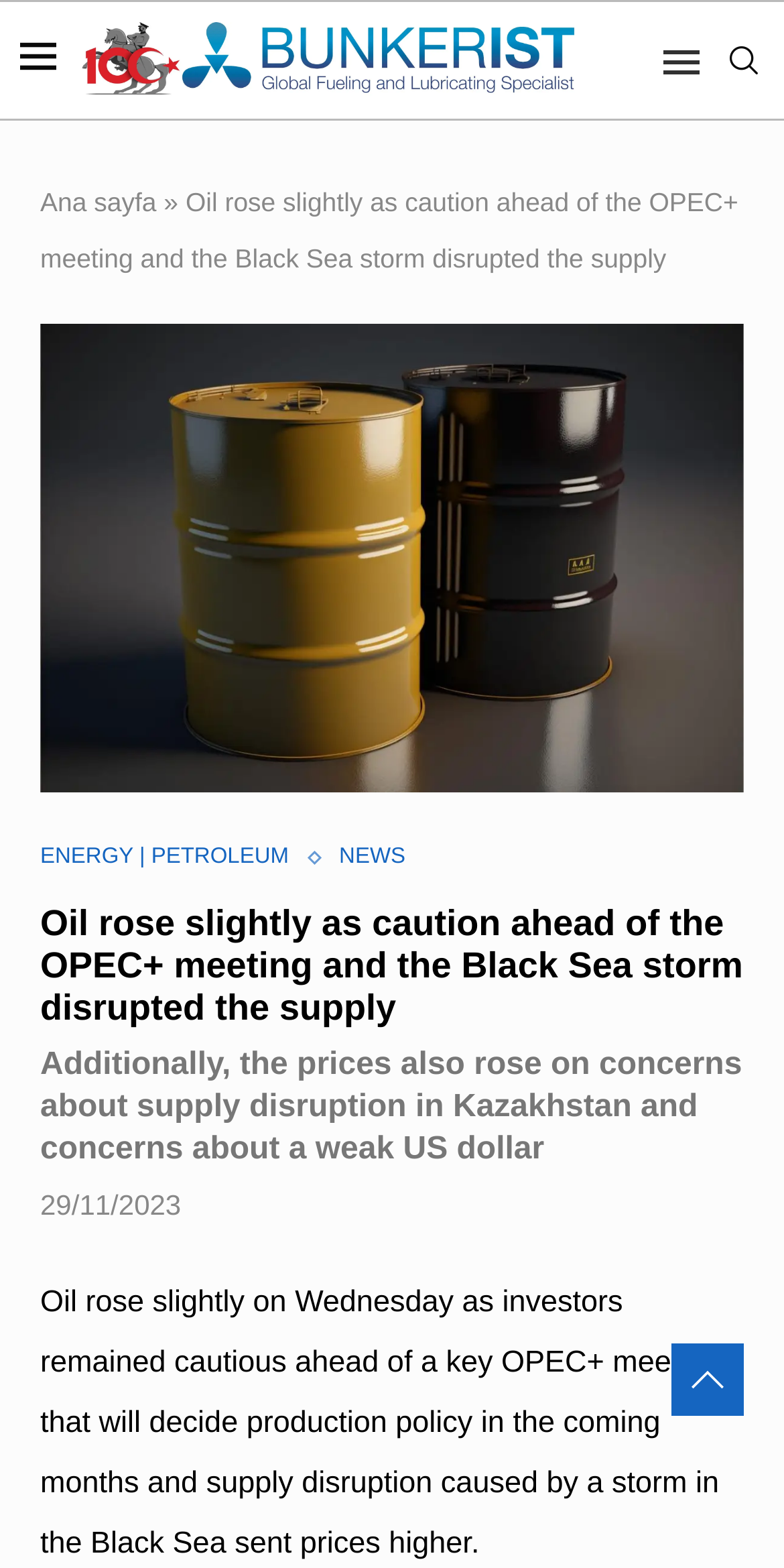Given the element description Energy | Petroleum, predict the bounding box coordinates for the UI element in the webpage screenshot. The format should be (top-left x, top-left y, bottom-right x, bottom-right y), and the values should be between 0 and 1.

[0.051, 0.539, 0.394, 0.556]